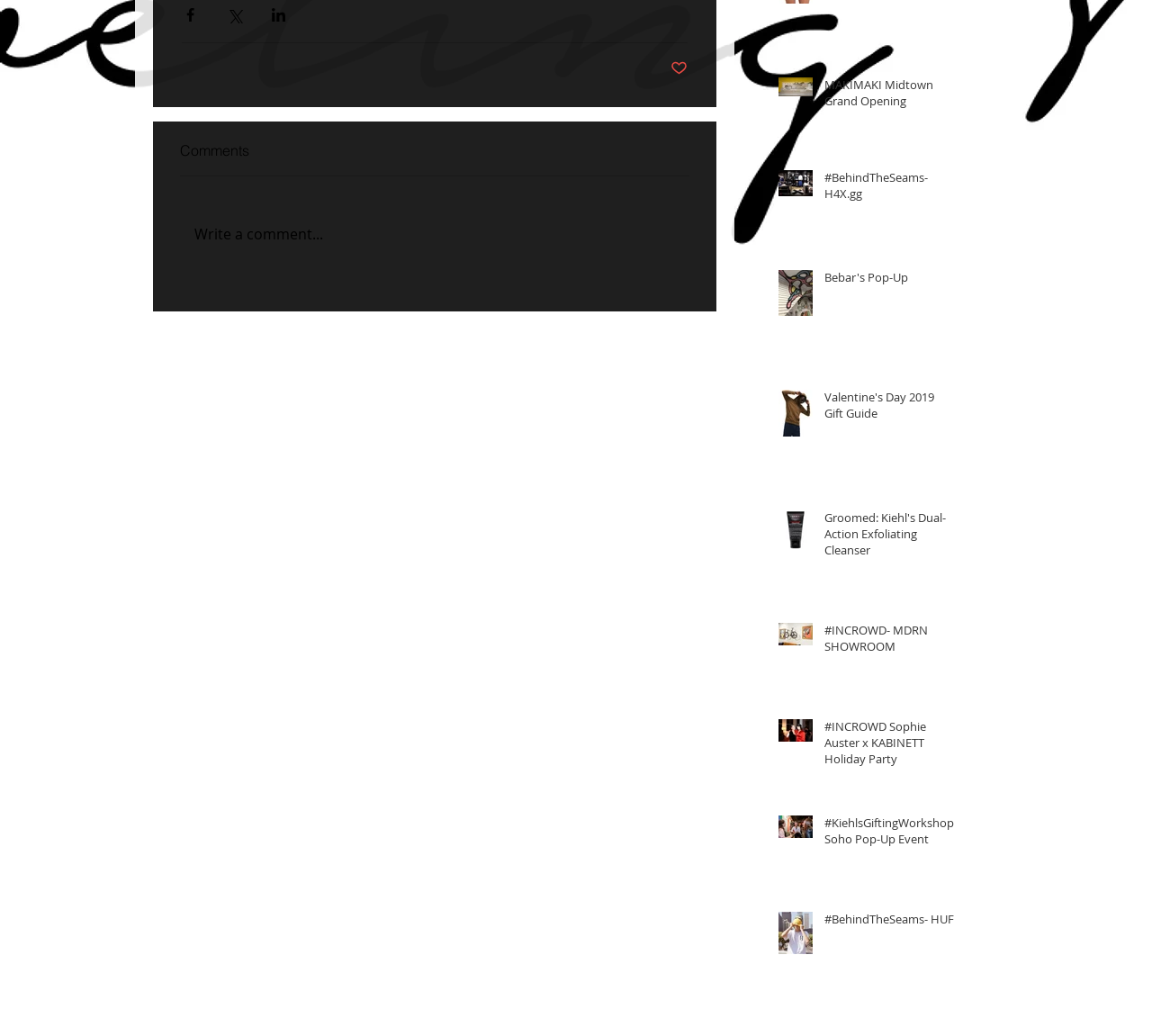Provide the bounding box coordinates for the UI element that is described by this text: "Groomed: Kiehl's Dual-Action Exfoliating Cleanser". The coordinates should be in the form of four float numbers between 0 and 1: [left, top, right, bottom].

[0.716, 0.492, 0.828, 0.546]